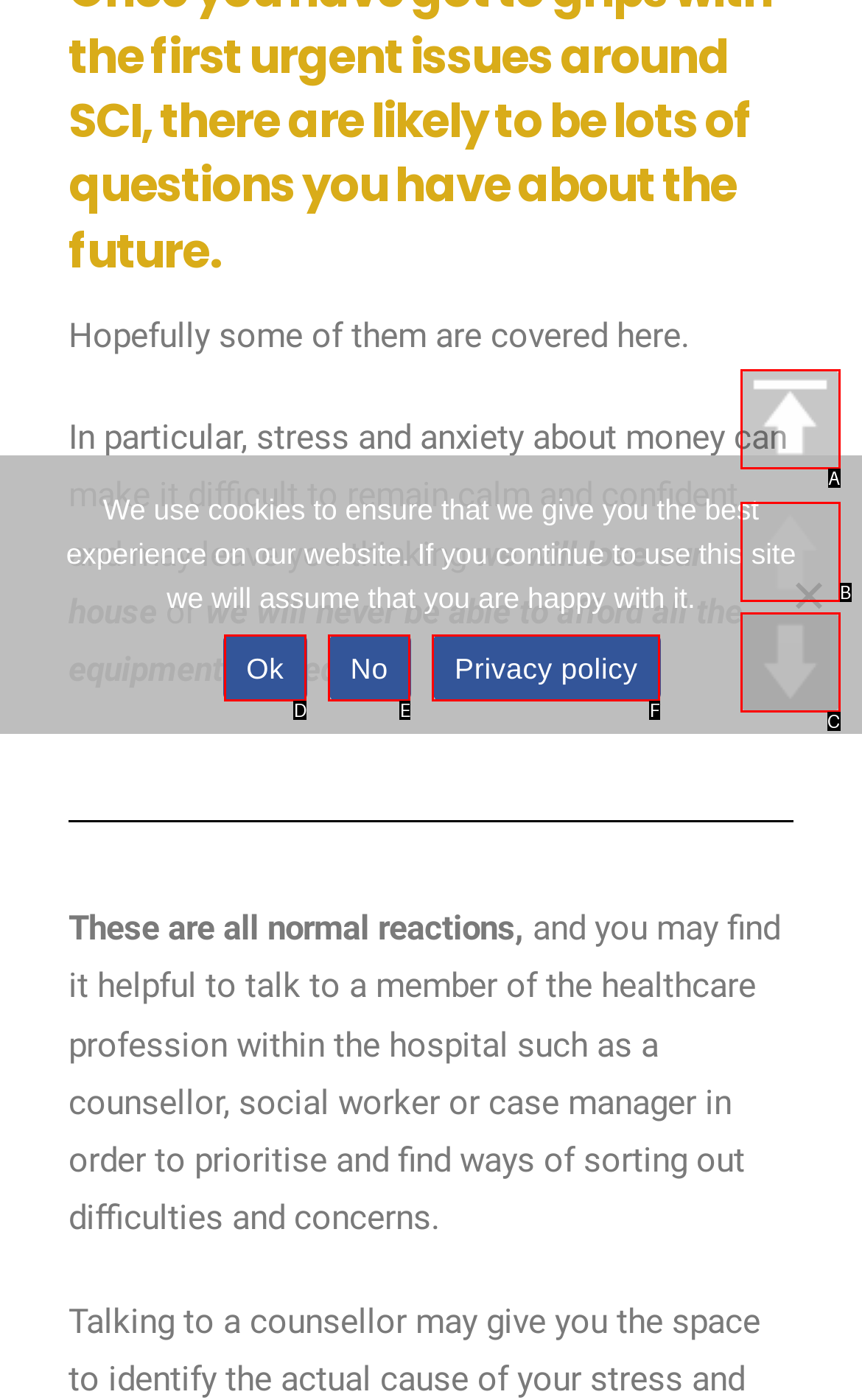Given the element description: No, choose the HTML element that aligns with it. Indicate your choice with the corresponding letter.

E